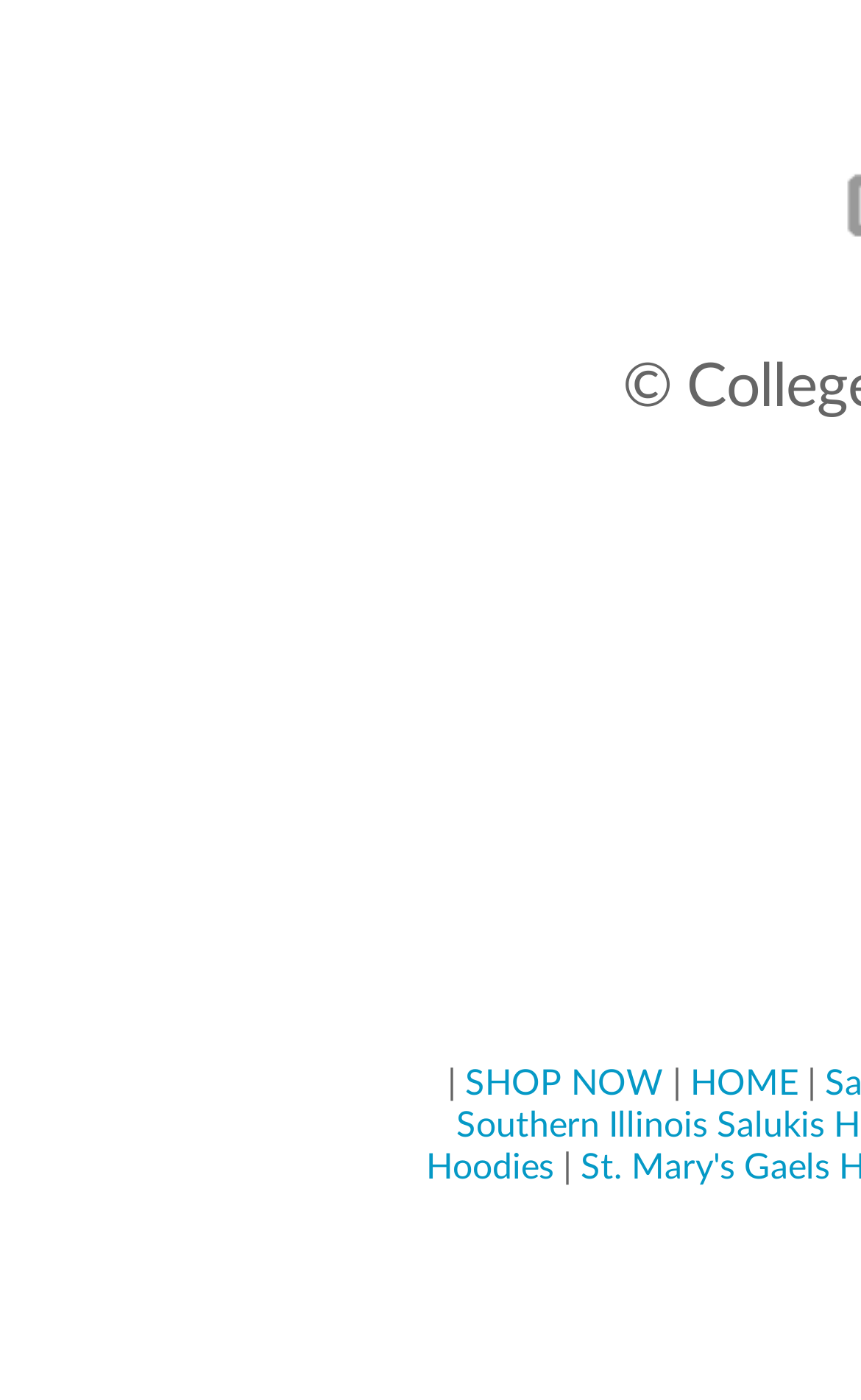Please determine the bounding box coordinates for the UI element described here. Use the format (top-left x, top-left y, bottom-right x, bottom-right y) with values bounded between 0 and 1: HOME

[0.801, 0.761, 0.927, 0.787]